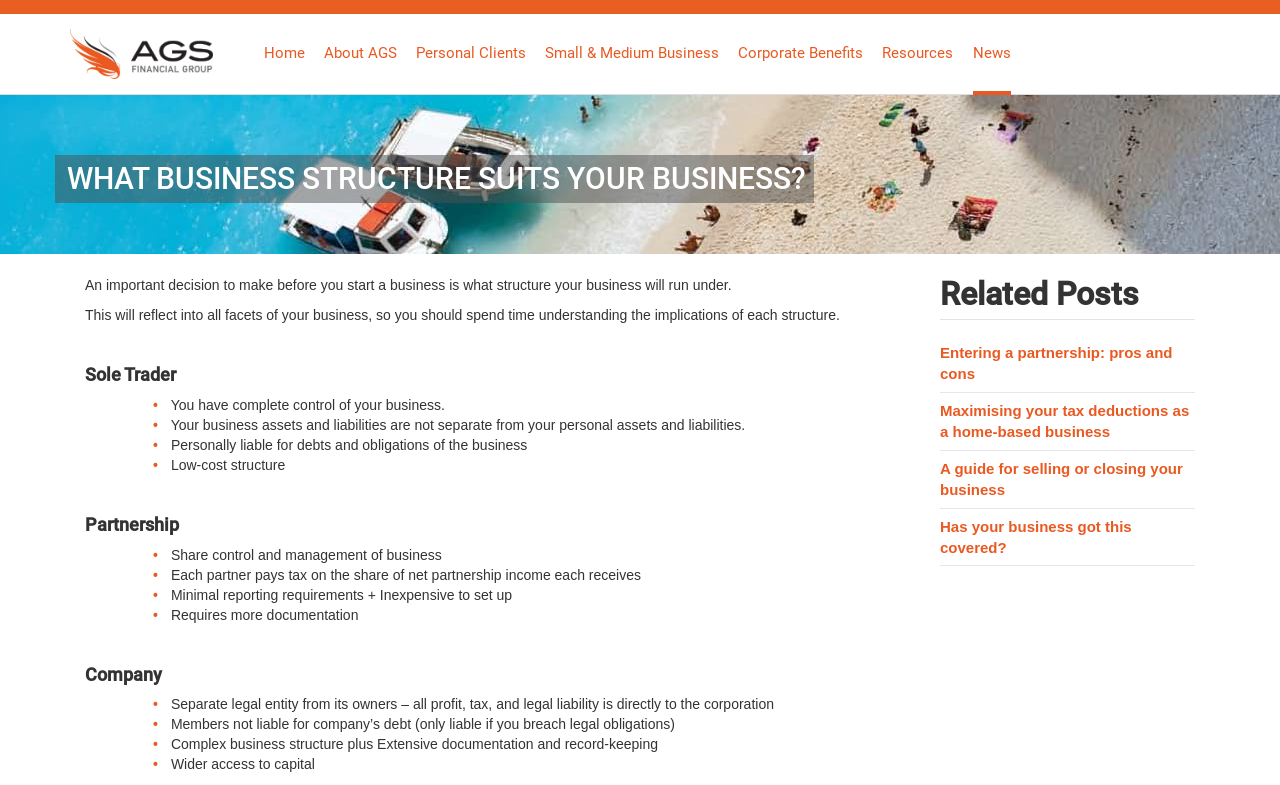Find the bounding box coordinates of the area to click in order to follow the instruction: "Tell us about your case".

None